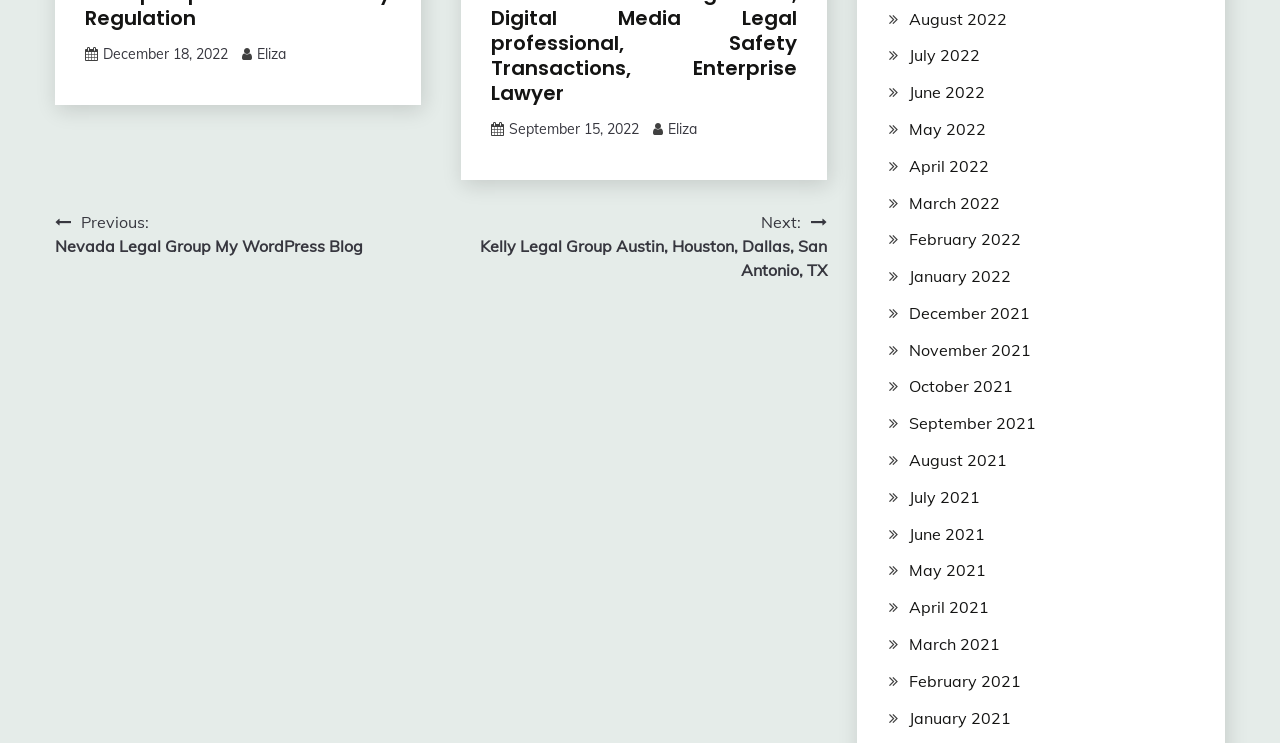Answer in one word or a short phrase: 
What are the available months?

From January 2021 to December 2022